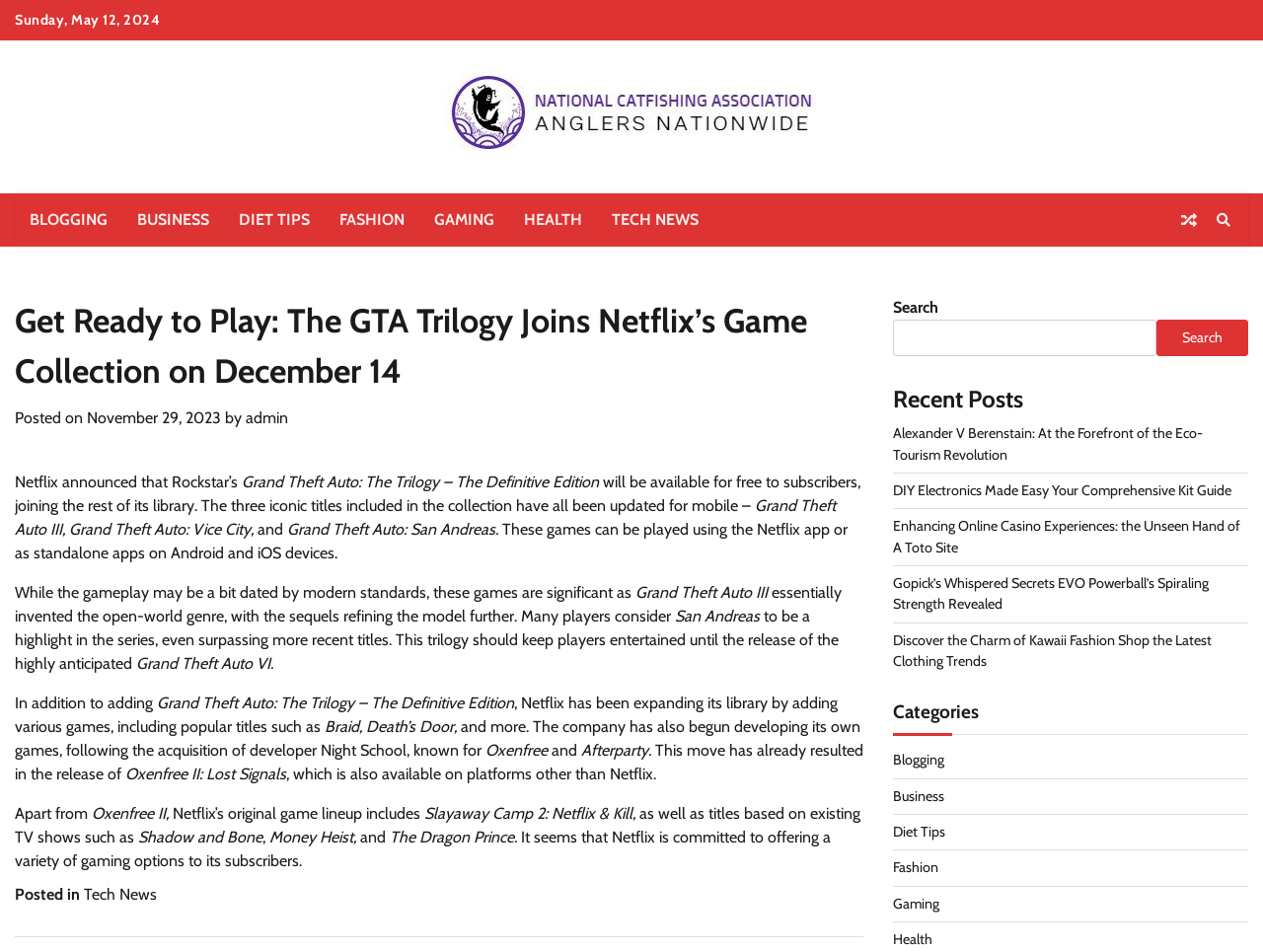Please answer the following question using a single word or phrase: 
What is the category of the article?

Tech News